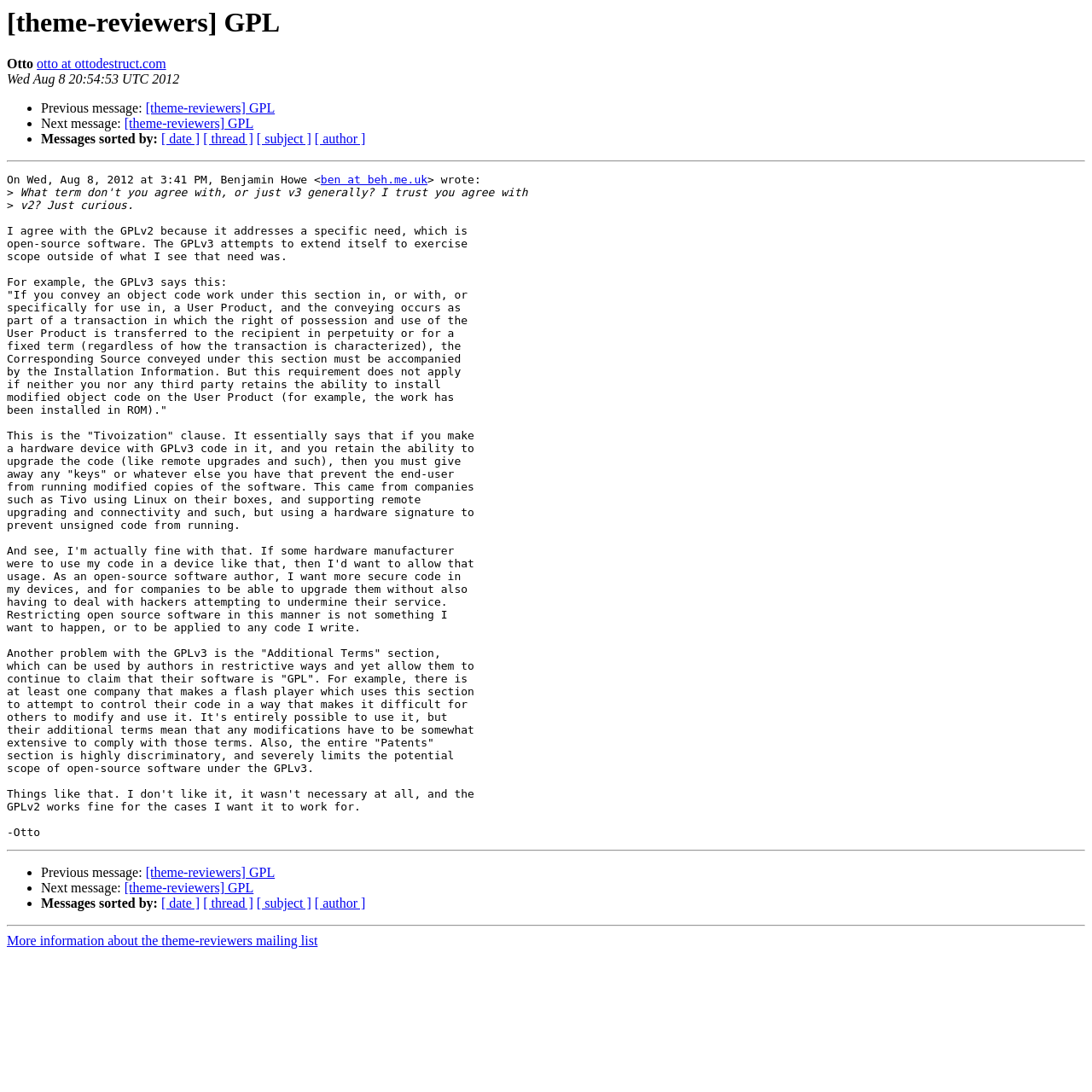Respond with a single word or phrase to the following question:
What is the date of the message?

Wed Aug 8 20:54:53 UTC 2012